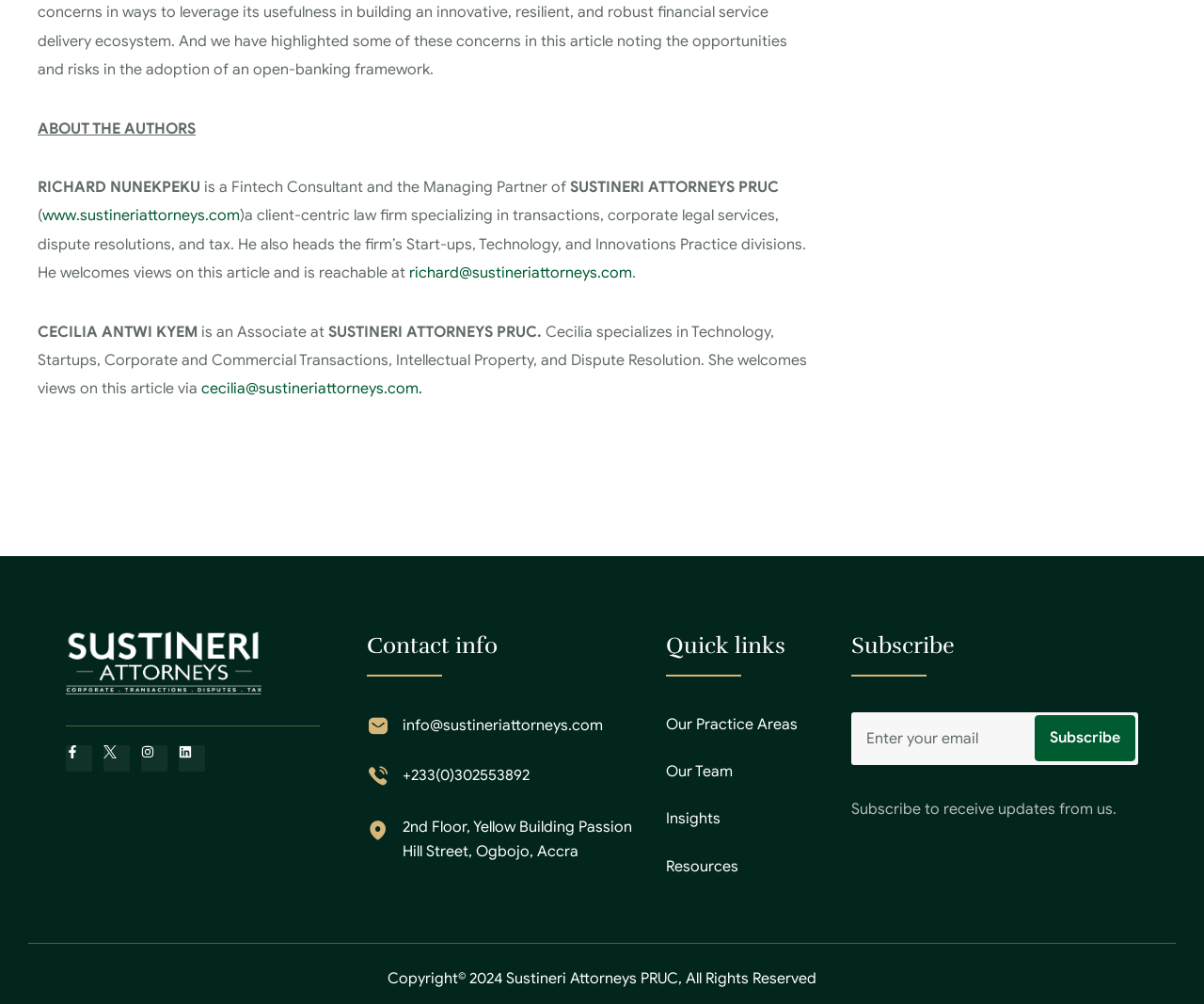What is the profession of Richard Nunekpeku?
Refer to the image and give a detailed answer to the query.

Based on the text 'RICHARD NUNEKPEKU is a Fintech Consultant and the Managing Partner of SUSTINERI ATTORNEYS PRUC', we can infer that Richard Nunekpeku is a Fintech Consultant.